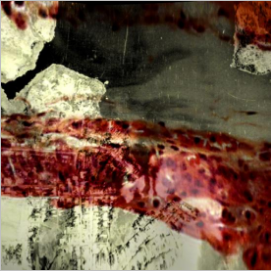Who is the creator of the artwork? Please answer the question using a single word or phrase based on the image.

Laura Colmenares Guerra